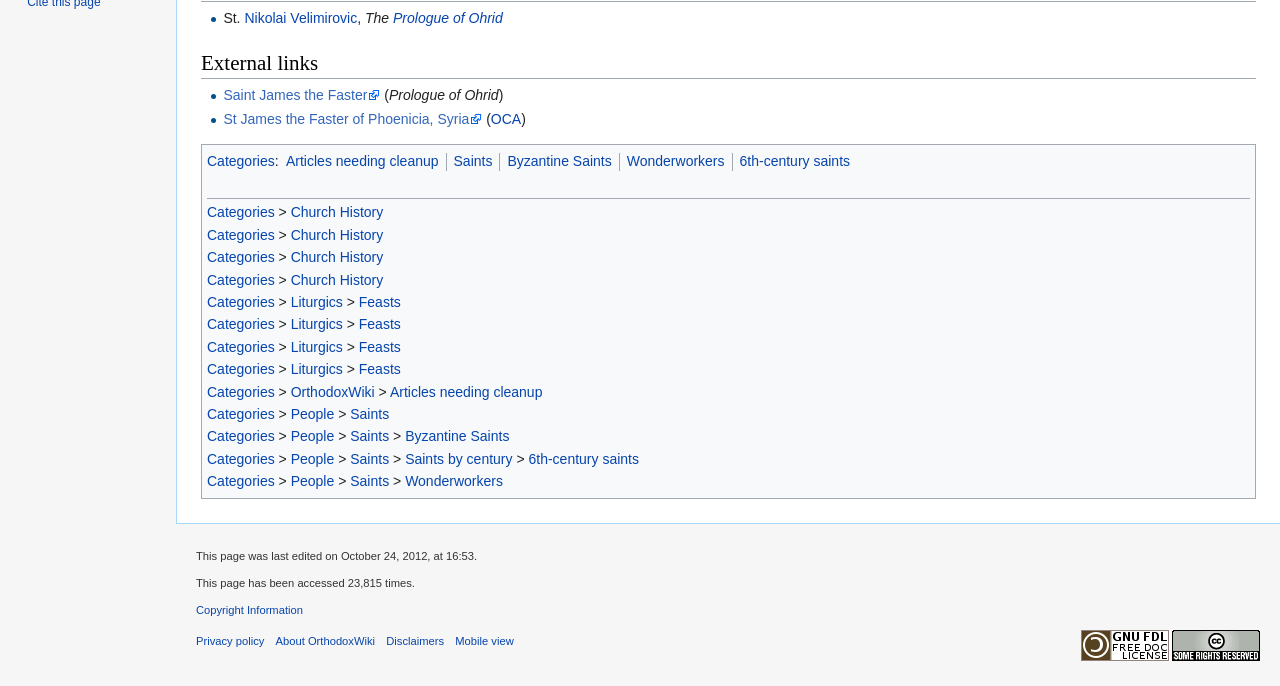Using the element description: "Church History", determine the bounding box coordinates for the specified UI element. The coordinates should be four float numbers between 0 and 1, [left, top, right, bottom].

[0.227, 0.331, 0.299, 0.354]